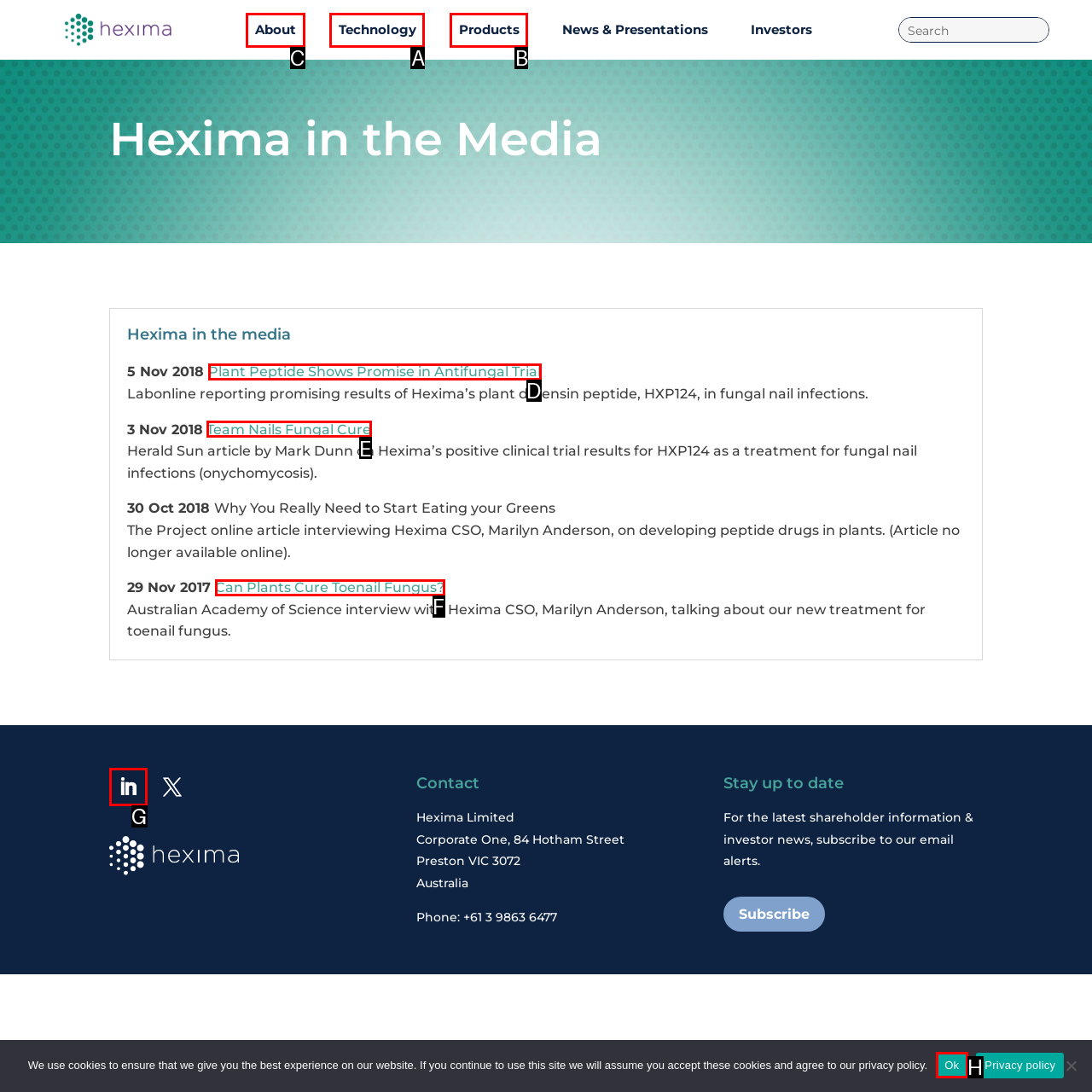Which choice should you pick to execute the task: Click on About
Respond with the letter associated with the correct option only.

C